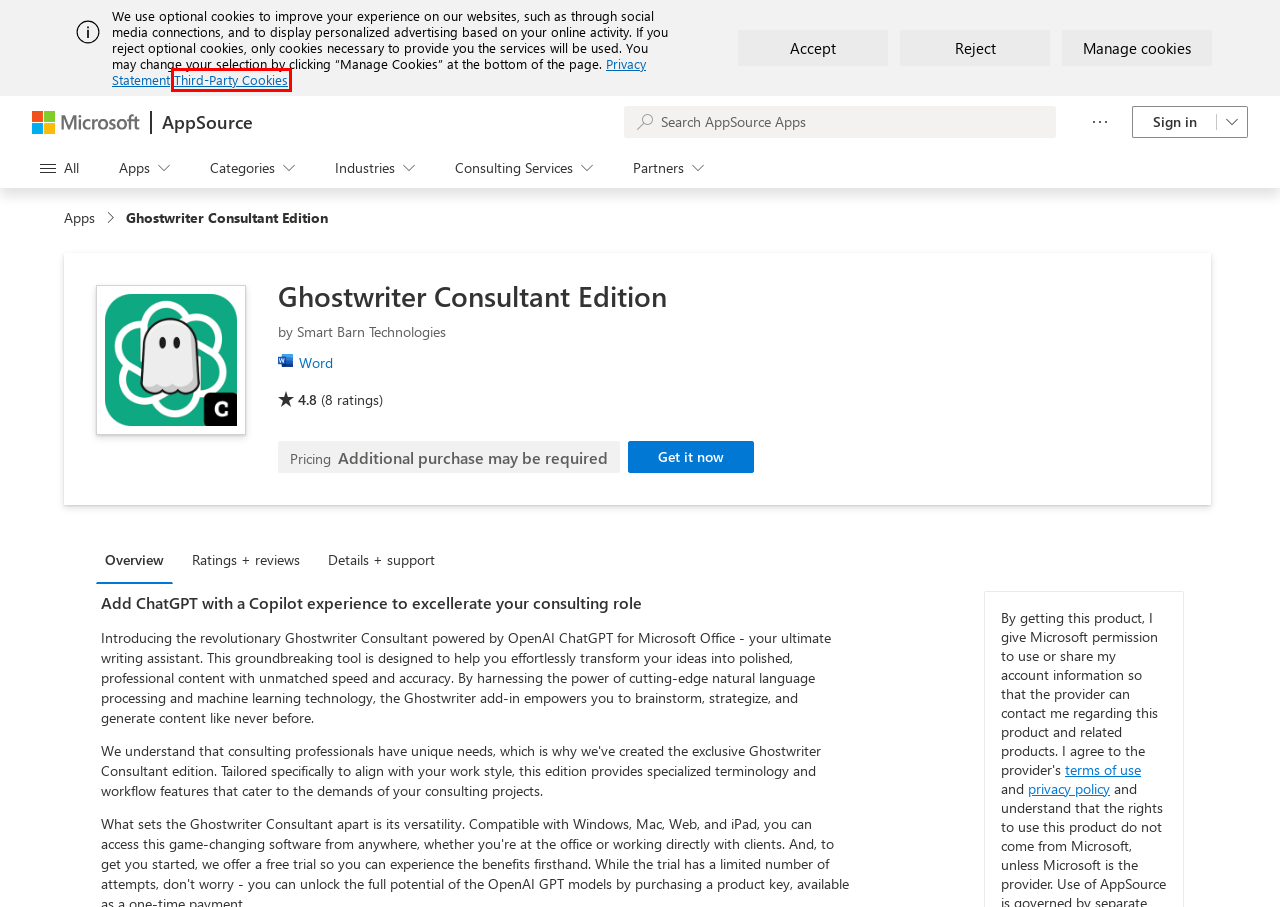Examine the screenshot of a webpage with a red bounding box around a specific UI element. Identify which webpage description best matches the new webpage that appears after clicking the element in the red bounding box. Here are the candidates:
A. Integrated Cloud Platform for Cloud Solutions | Microsoft Cloud
B. About Microsoft | Mission and Vision | Microsoft
C. Microsoft Developer
D. Homepage - Source
E. Microsoft Teams for Schools and Students | Microsoft Education
F. Third party cookie inventory - Microsoft Support
G. Your request has been blocked. This could be
                        due to several reasons.
H. Microsoft Privacy Statement – Microsoft privacy

F